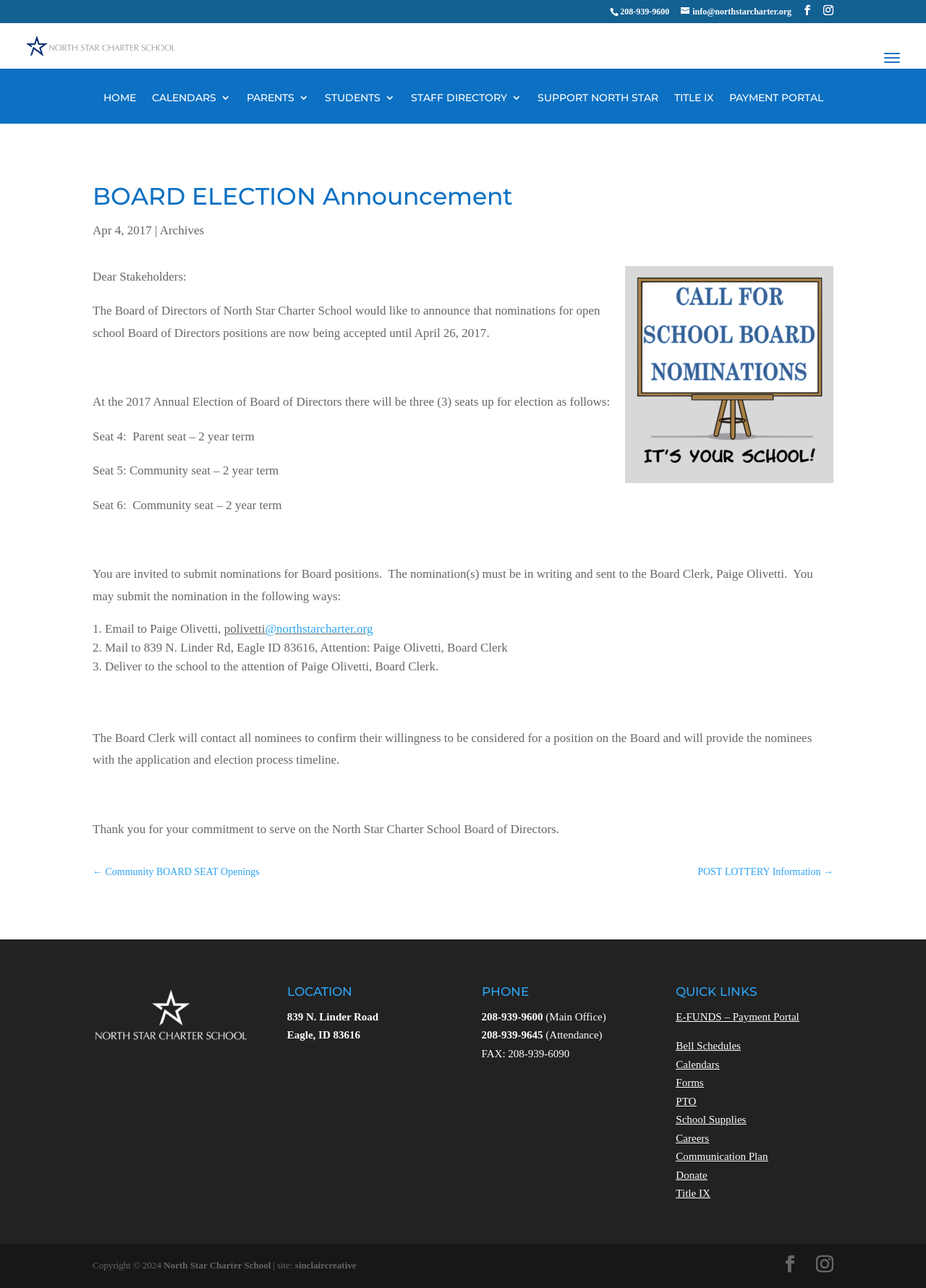Using the provided element description, identify the bounding box coordinates as (top-left x, top-left y, bottom-right x, bottom-right y). Ensure all values are between 0 and 1. Description: School Supplies

[0.73, 0.865, 0.806, 0.874]